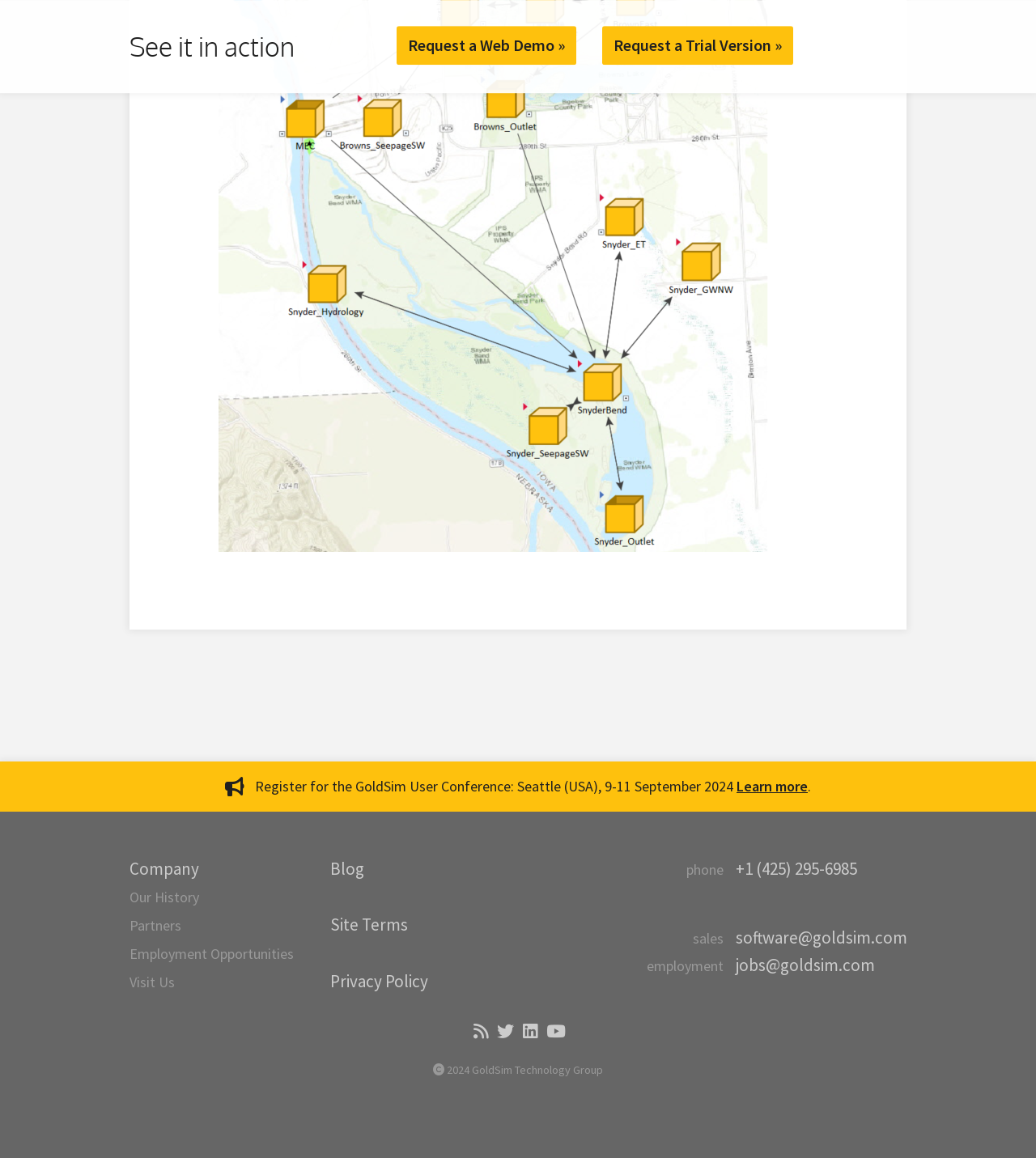Please identify the bounding box coordinates of the element that needs to be clicked to execute the following command: "Contact sales". Provide the bounding box using four float numbers between 0 and 1, formatted as [left, top, right, bottom].

[0.71, 0.8, 0.876, 0.819]